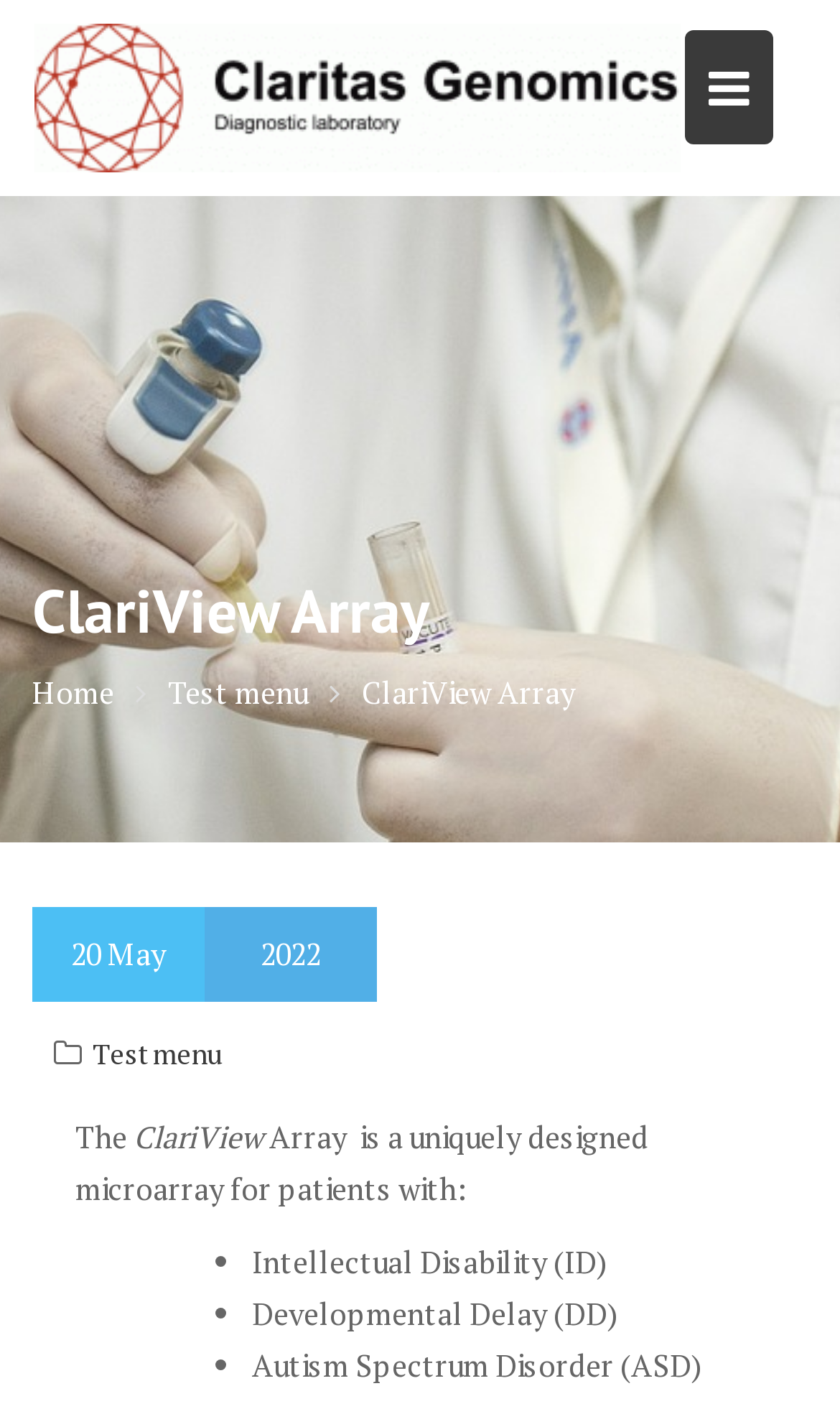What is the date mentioned on the webpage?
From the image, provide a succinct answer in one word or a short phrase.

20 May 2022